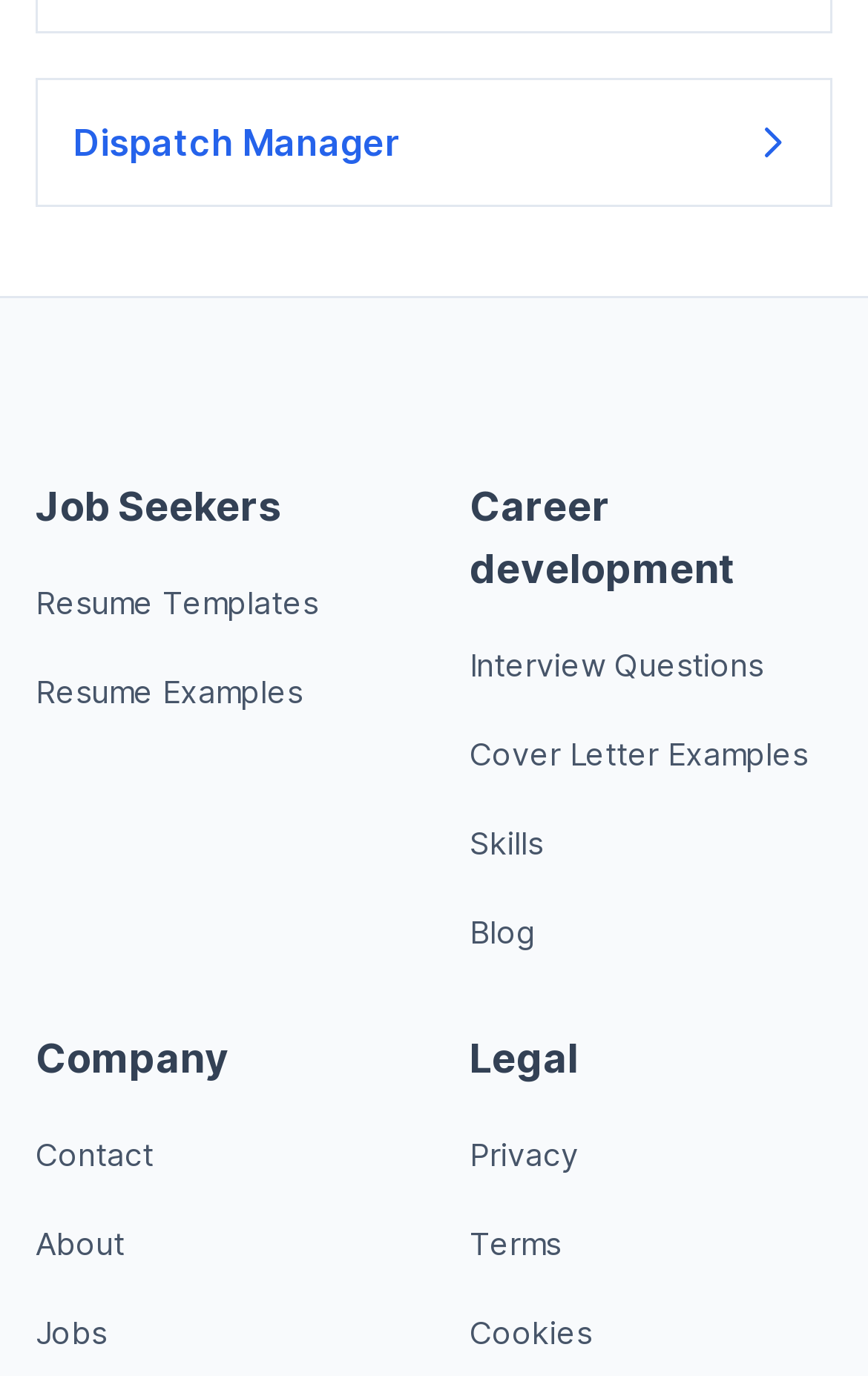Determine the bounding box coordinates of the target area to click to execute the following instruction: "Learn about company's Privacy policy."

[0.541, 0.825, 0.667, 0.853]